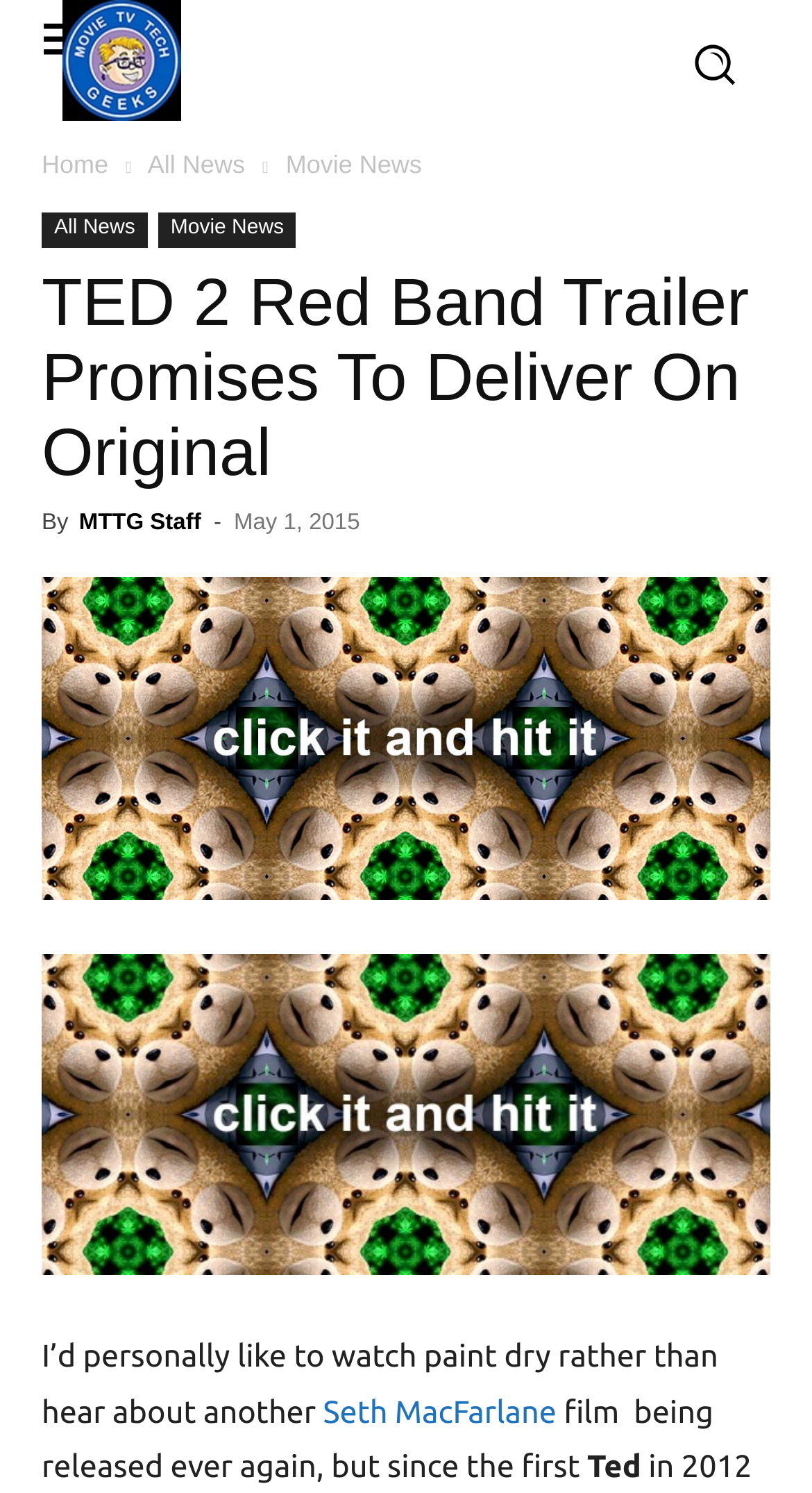Provide your answer in a single word or phrase: 
Who is the author of the article?

MTTG Staff